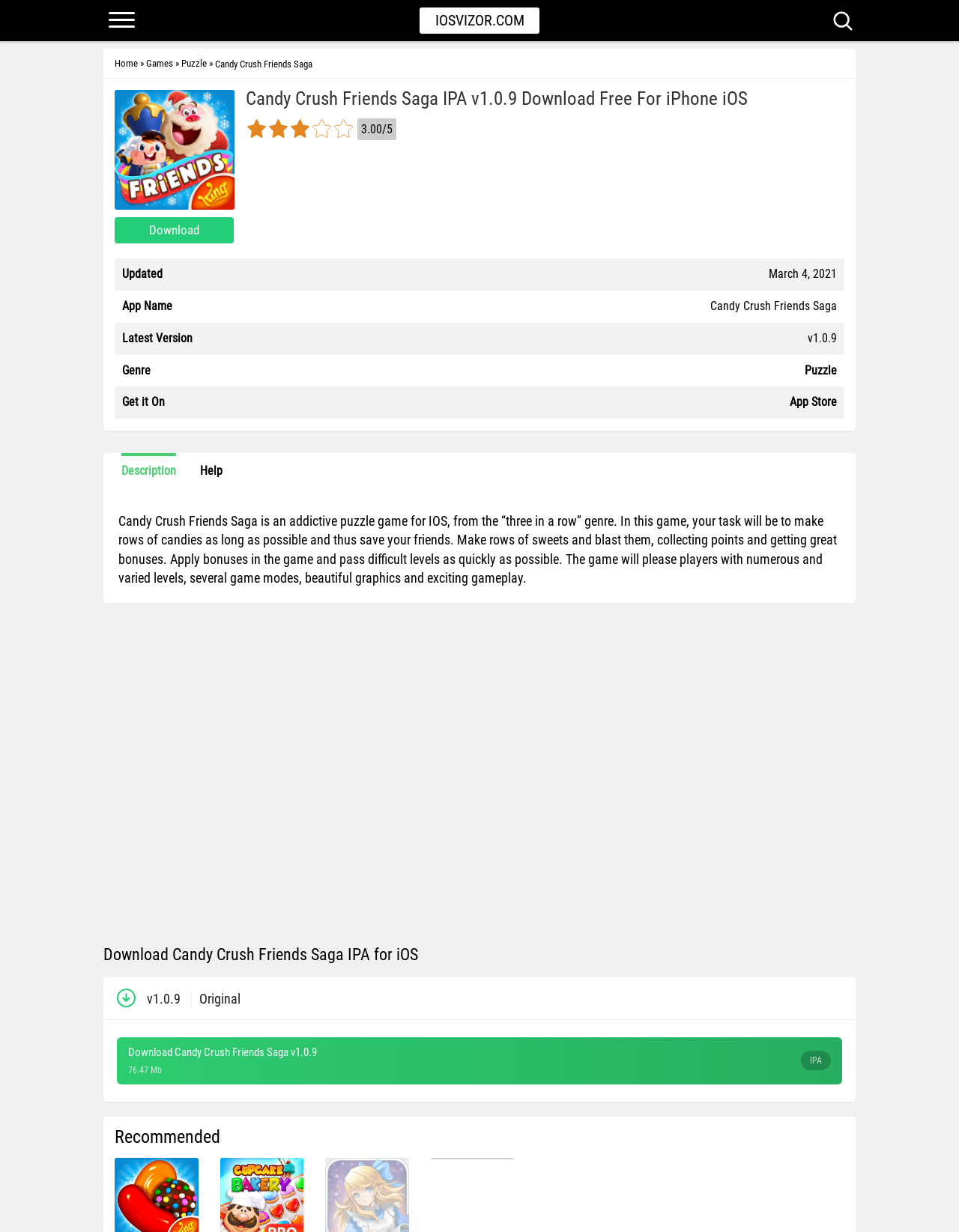What is the genre of the game?
Please ensure your answer to the question is detailed and covers all necessary aspects.

I found the answer by looking at the table on the webpage, which has a row with a header 'Genre' and a cell with the value 'Puzzle'. This indicates that the genre of the game is 'Puzzle'.